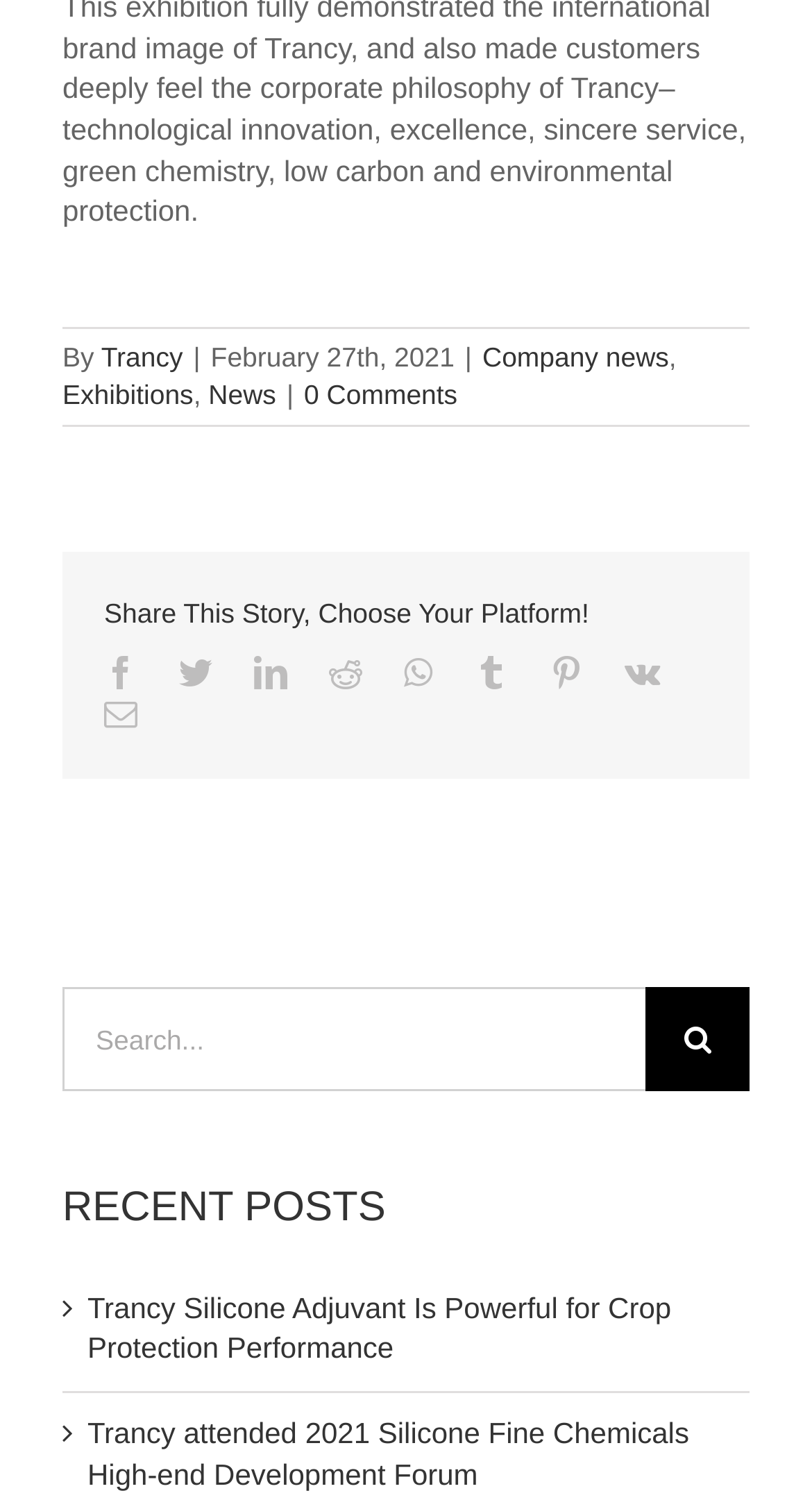Kindly respond to the following question with a single word or a brief phrase: 
What can be searched on this webpage?

Anything